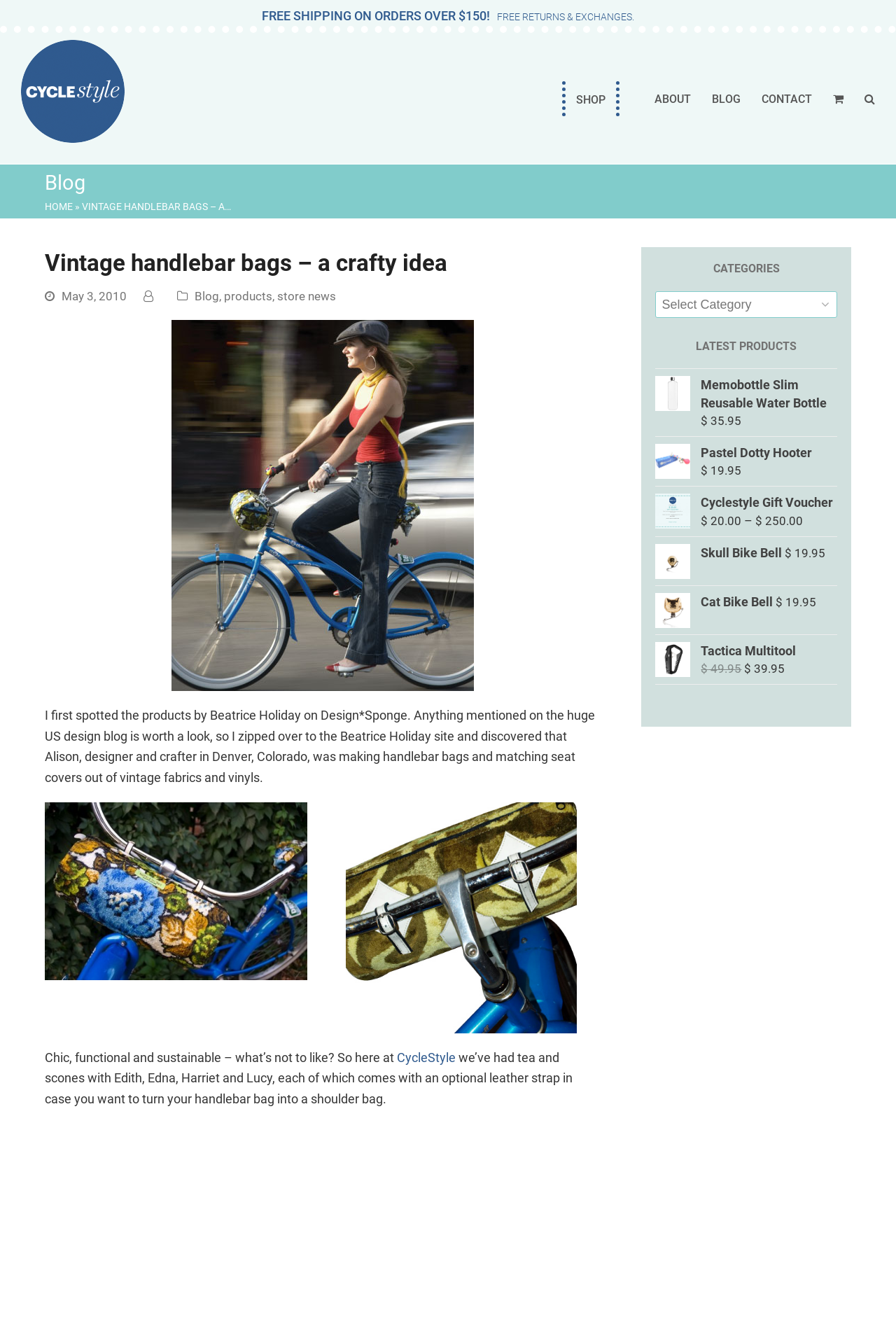What is the price of the Membottle Slim Reusable Water Bottle?
Look at the image and answer with only one word or phrase.

$35.95